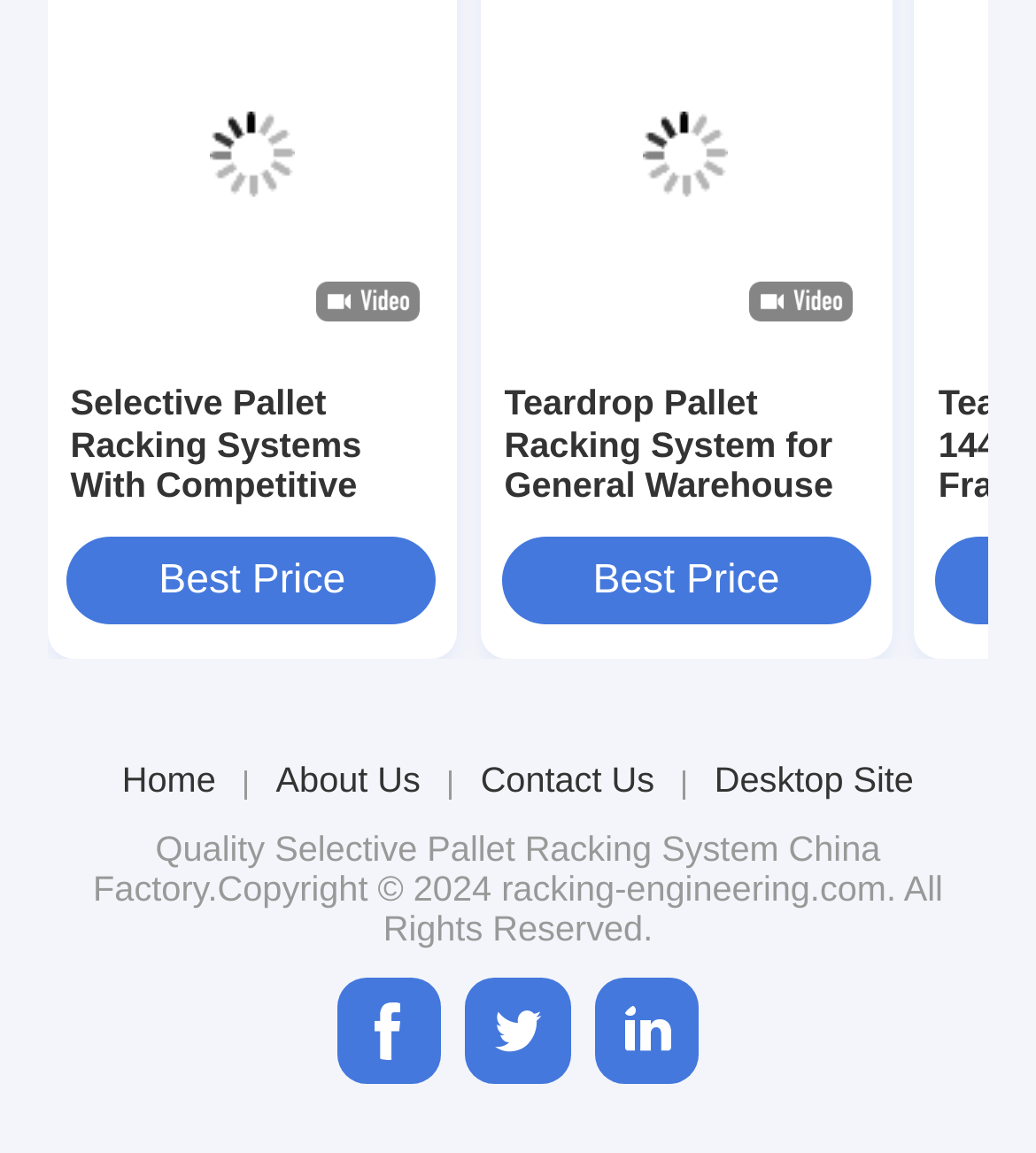With reference to the screenshot, provide a detailed response to the question below:
What is the copyright information at the bottom of the webpage?

The StaticText element at the bottom of the webpage has the text 'China Factory.Copyright © 2024 racking-engineering.com. All Rights Reserved.', which indicates that the copyright information is '2024 racking-engineering.com'.